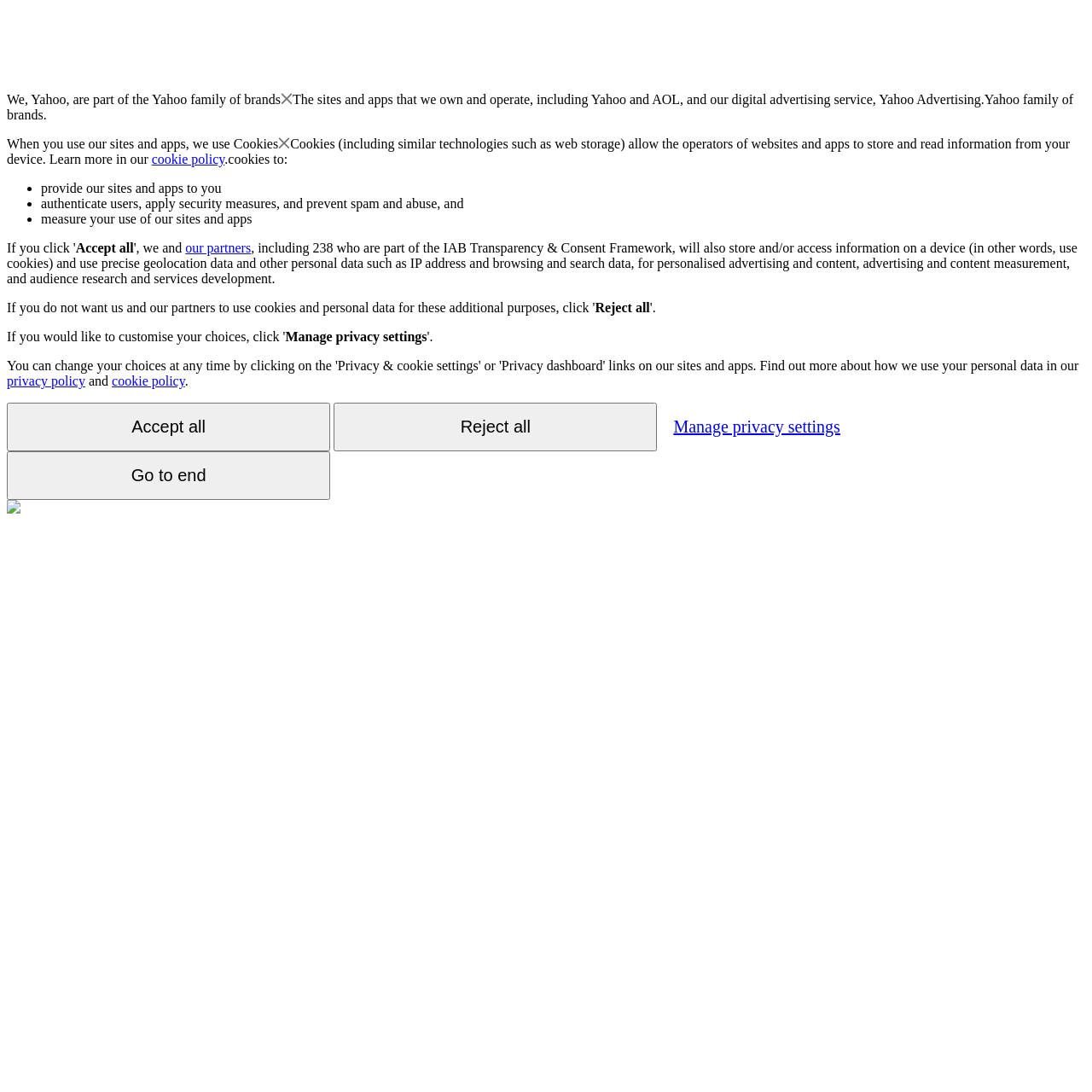What is the purpose of cookies on this website?
Offer a detailed and full explanation in response to the question.

According to the webpage, cookies are used to store and read information from the user's device, allowing the operators of websites and apps to provide their services, authenticate users, apply security measures, and prevent spam and abuse.